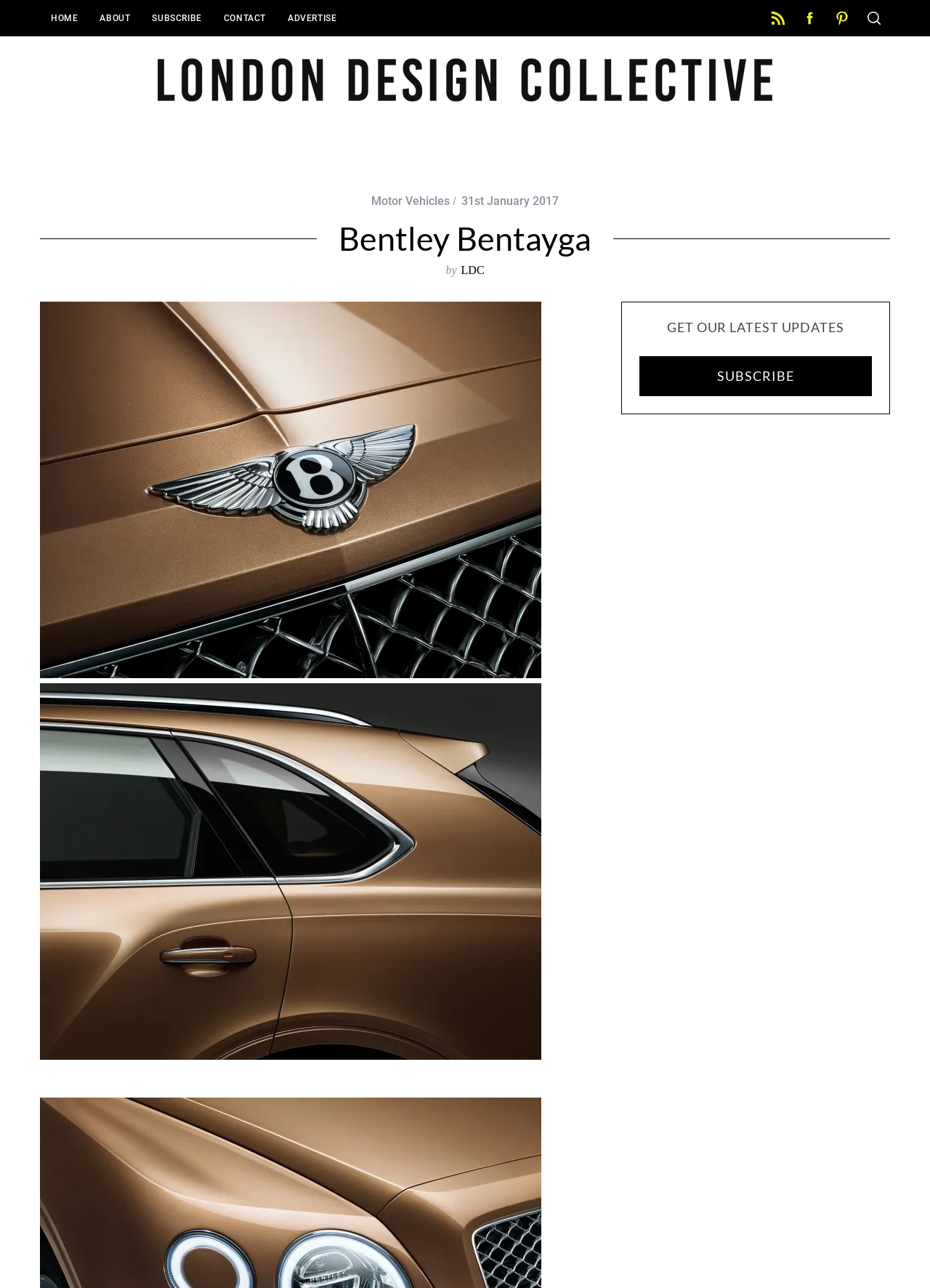Find the bounding box coordinates of the clickable area that will achieve the following instruction: "click HOME".

[0.043, 0.0, 0.096, 0.028]